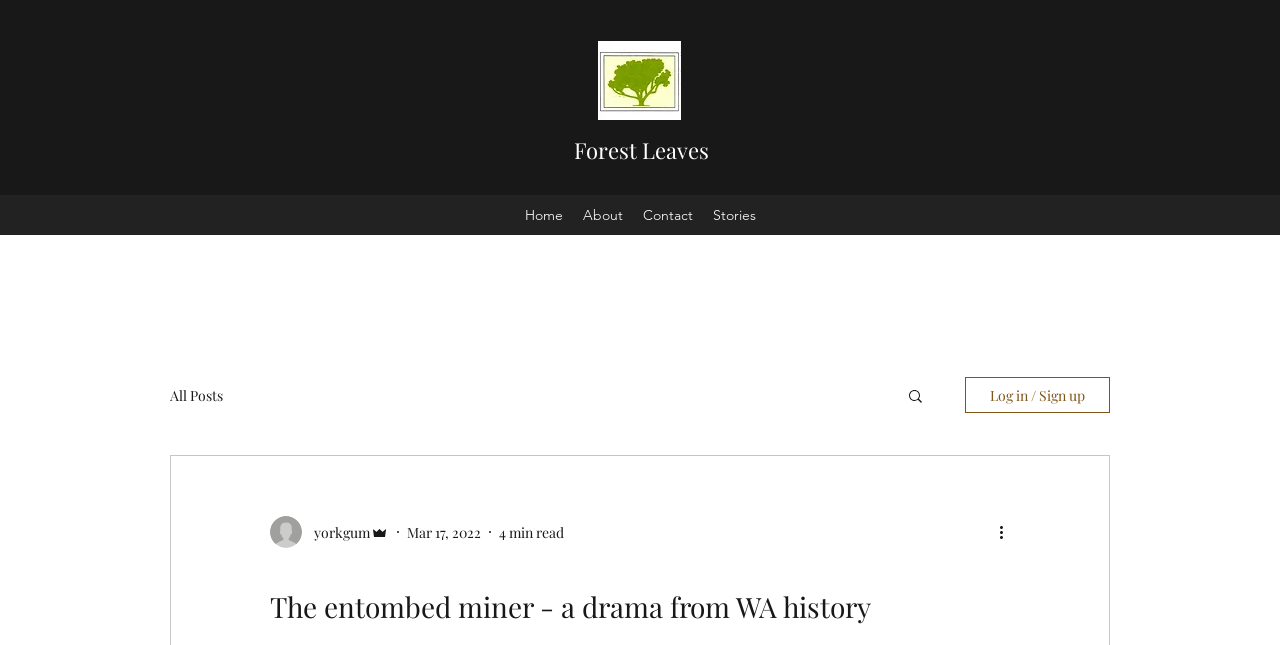Please specify the bounding box coordinates in the format (top-left x, top-left y, bottom-right x, bottom-right y), with all values as floating point numbers between 0 and 1. Identify the bounding box of the UI element described by: Contact

[0.494, 0.31, 0.549, 0.357]